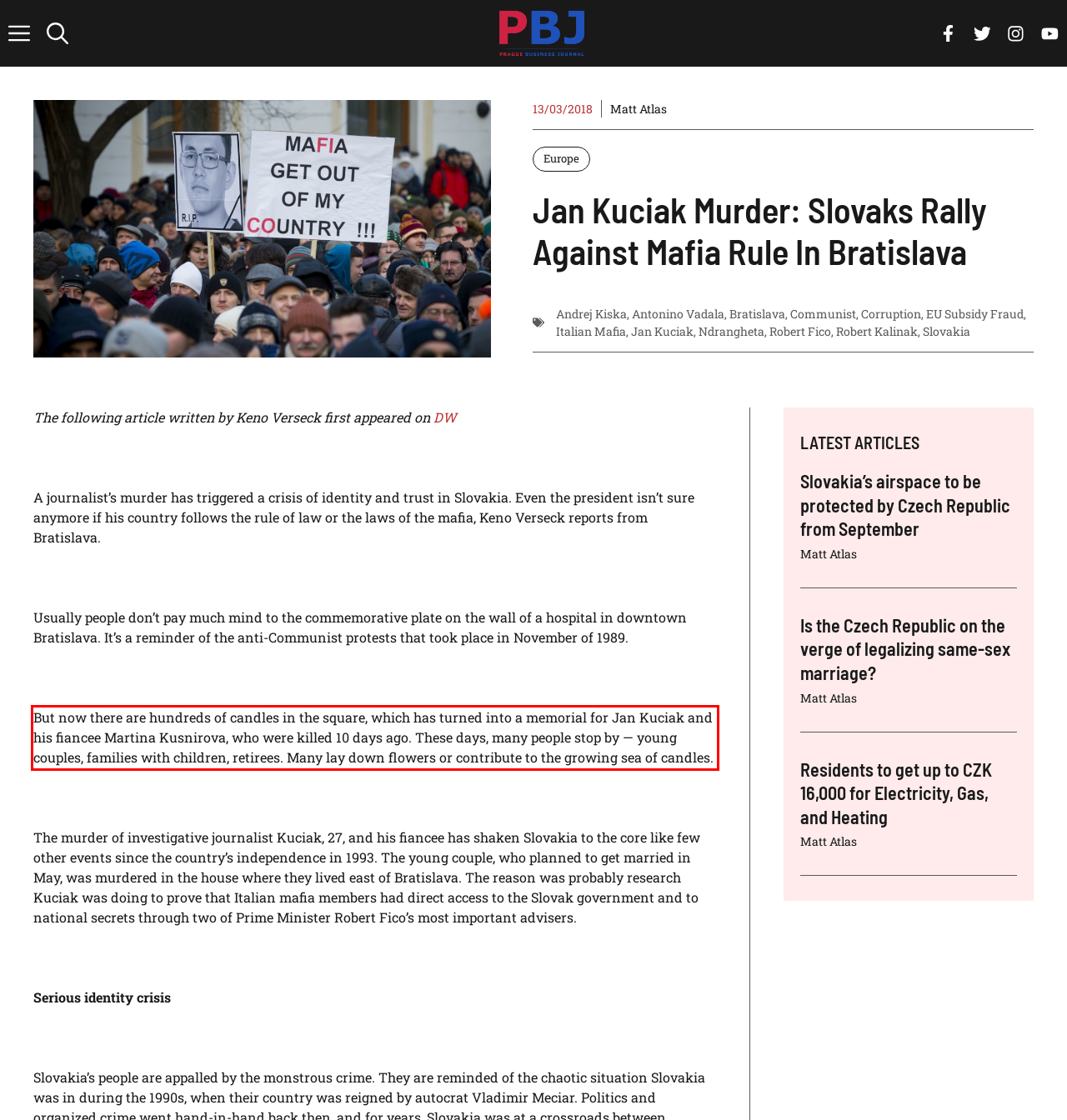There is a screenshot of a webpage with a red bounding box around a UI element. Please use OCR to extract the text within the red bounding box.

But now there are hundreds of candles in the square, which has turned into a memorial for Jan Kuciak and his fiancee Martina Kusnirova, who were killed 10 days ago. These days, many people stop by — young couples, families with children, retirees. Many lay down flowers or contribute to the growing sea of candles.